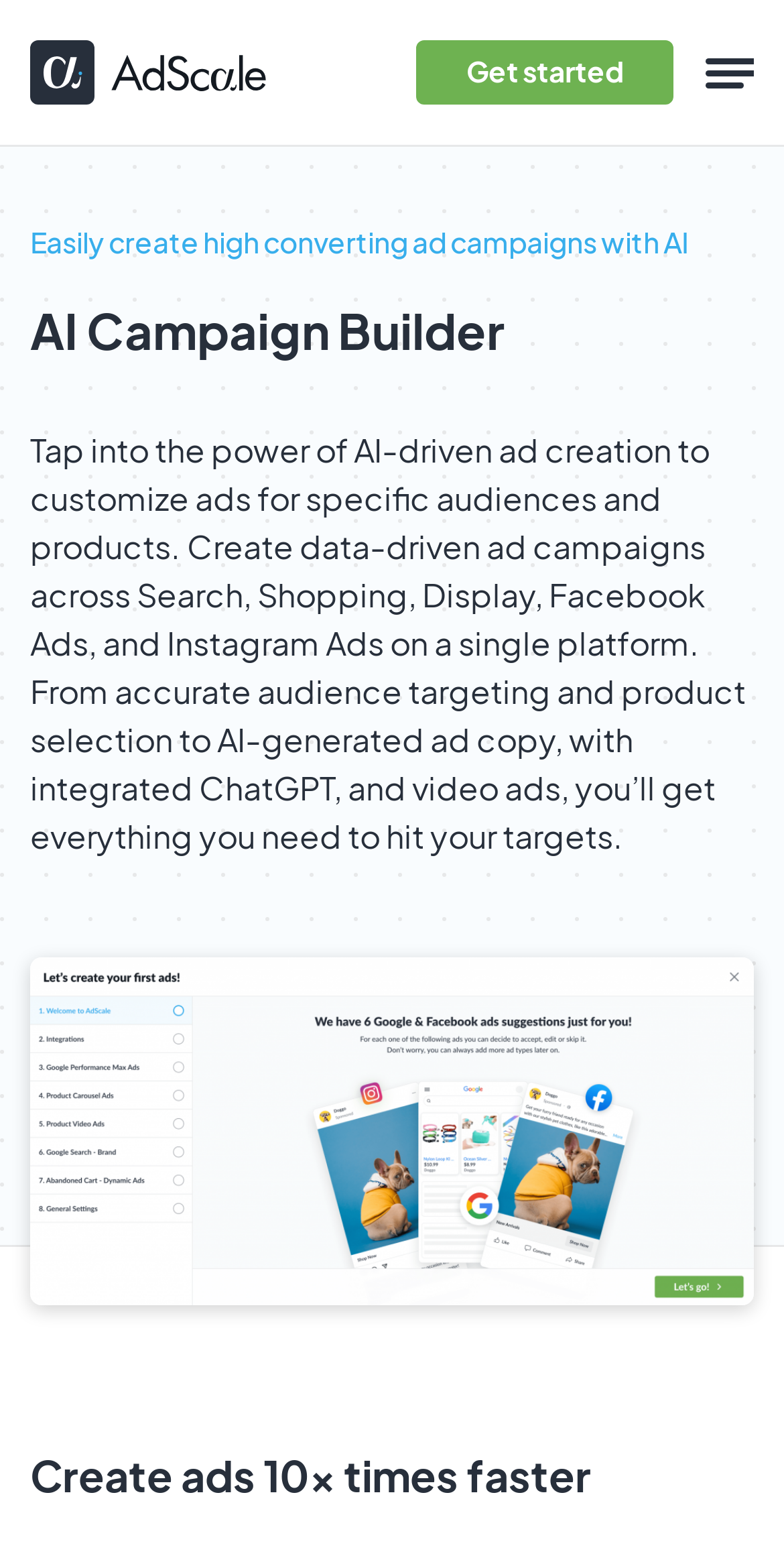Deliver a detailed narrative of the webpage's visual and textual elements.

The webpage is about the AI Campaign Builder by AdScale. At the top left, there is a link with no text. To the right of this link, there is an emphasized text element, but it has no content. Below these elements, there is a link that says "Get started". 

Next to the "Get started" link, there is a paragraph of text that reads "Easily create high converting ad campaigns with AI". Below this paragraph, there is a heading that says "AI Campaign Builder", which spans almost the entire width of the page. 

Under the heading, there is a block of text that describes the benefits of using the AI Campaign Builder, including creating data-driven ad campaigns across multiple platforms, accurate audience targeting, and AI-generated ad copy. This text block takes up a significant portion of the page.

At the bottom left of the page, there is a sentence that says "Create ads 10x times faster".